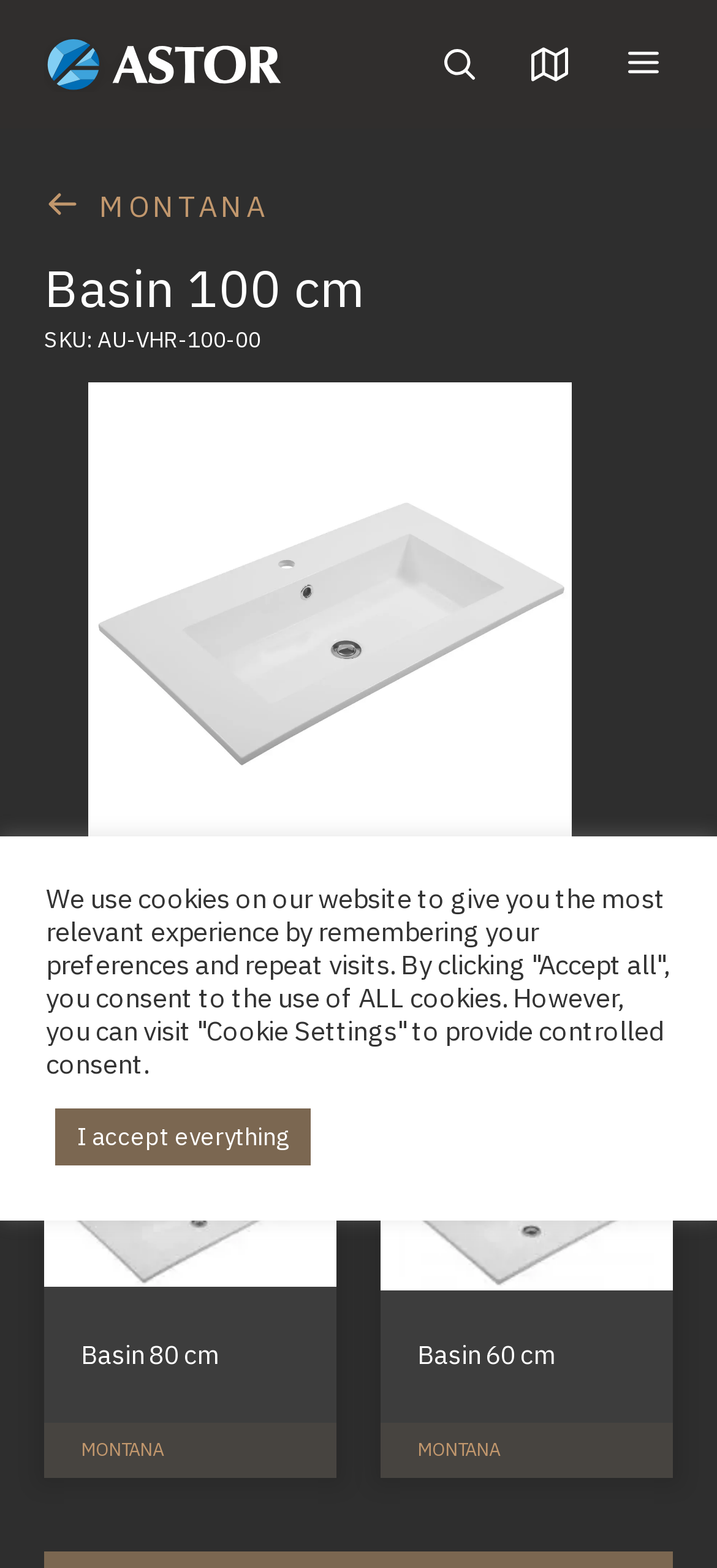Please determine the bounding box coordinates, formatted as (top-left x, top-left y, bottom-right x, bottom-right y), with all values as floating point numbers between 0 and 1. Identify the bounding box of the region described as: alt="Basin 100 cm"

[0.123, 0.244, 0.798, 0.564]